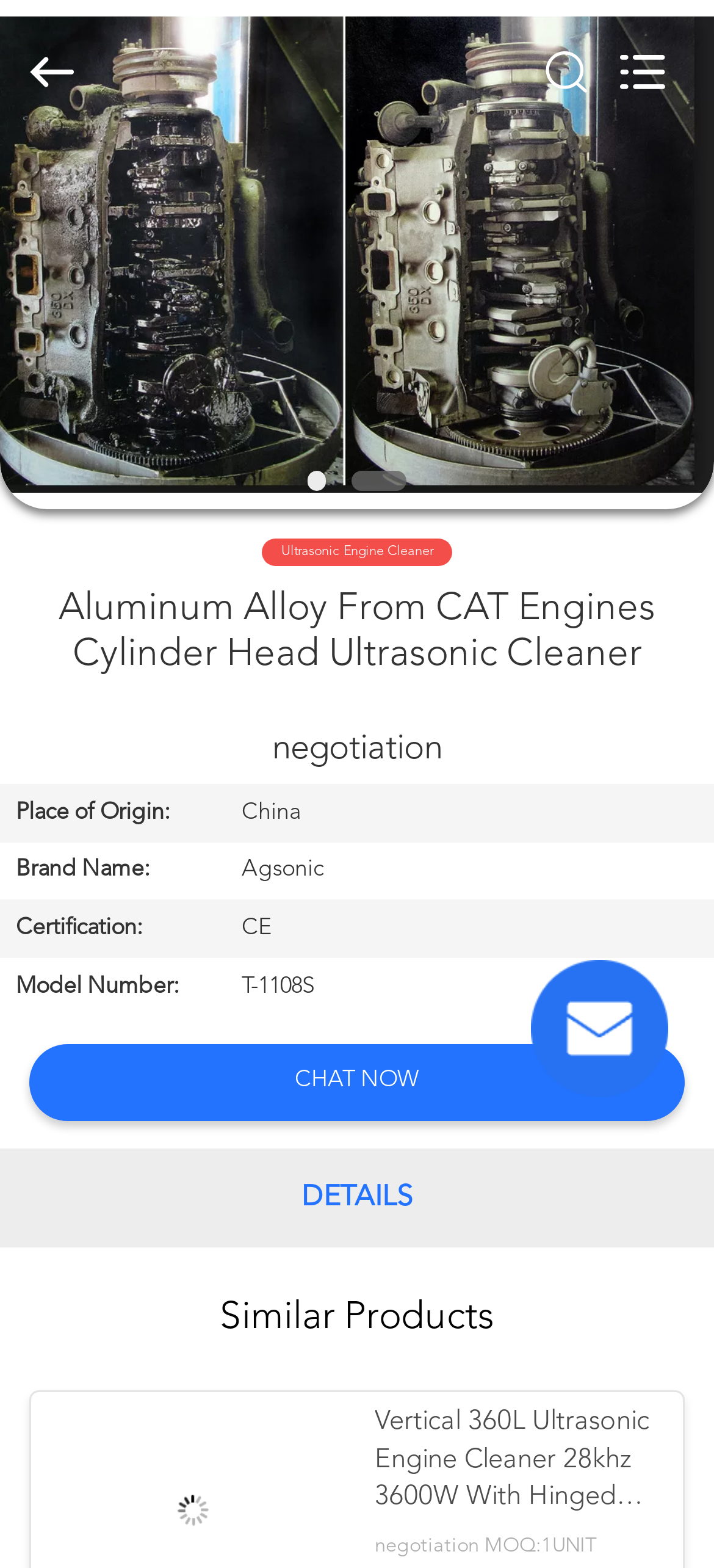Locate the bounding box coordinates of the element to click to perform the following action: 'Go to HOME page'. The coordinates should be given as four float values between 0 and 1, in the form of [left, top, right, bottom].

[0.0, 0.093, 0.195, 0.123]